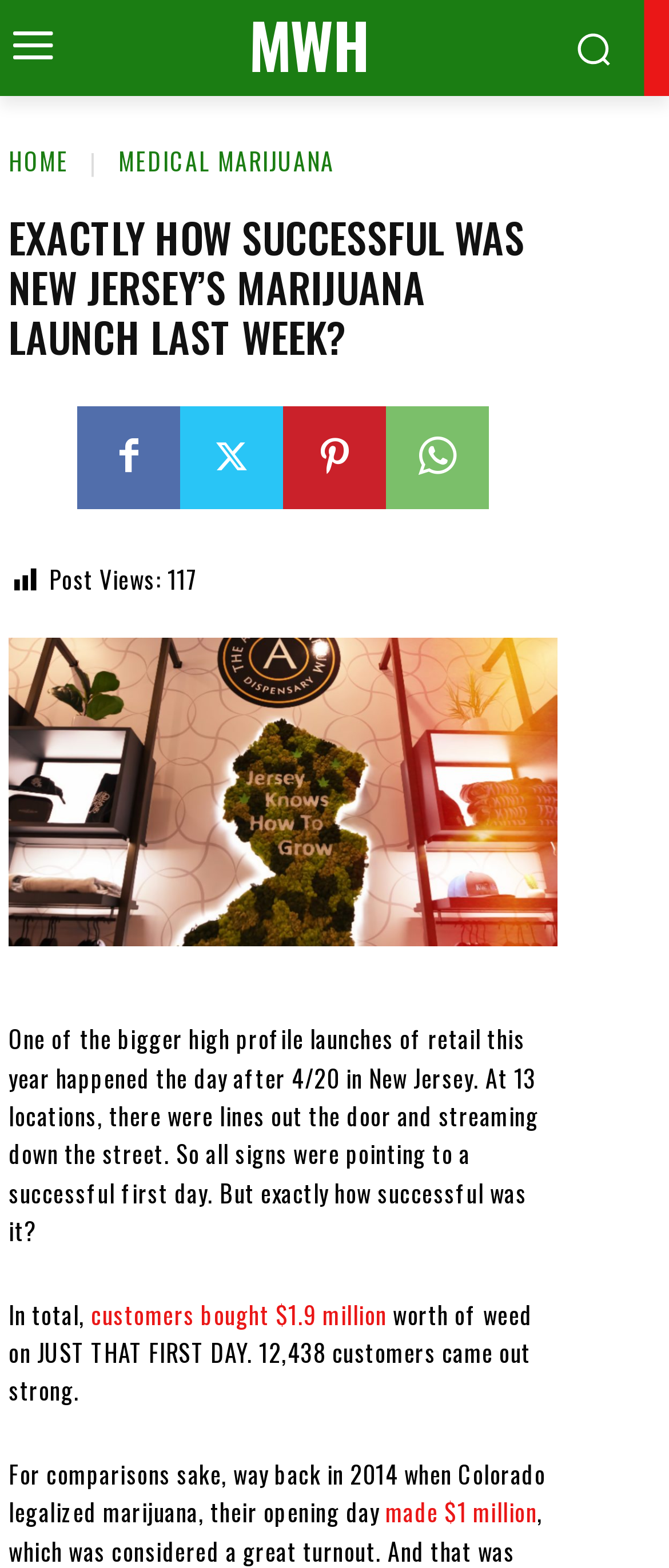How many customers bought weed on the first day?
Please provide a single word or phrase based on the screenshot.

12,438